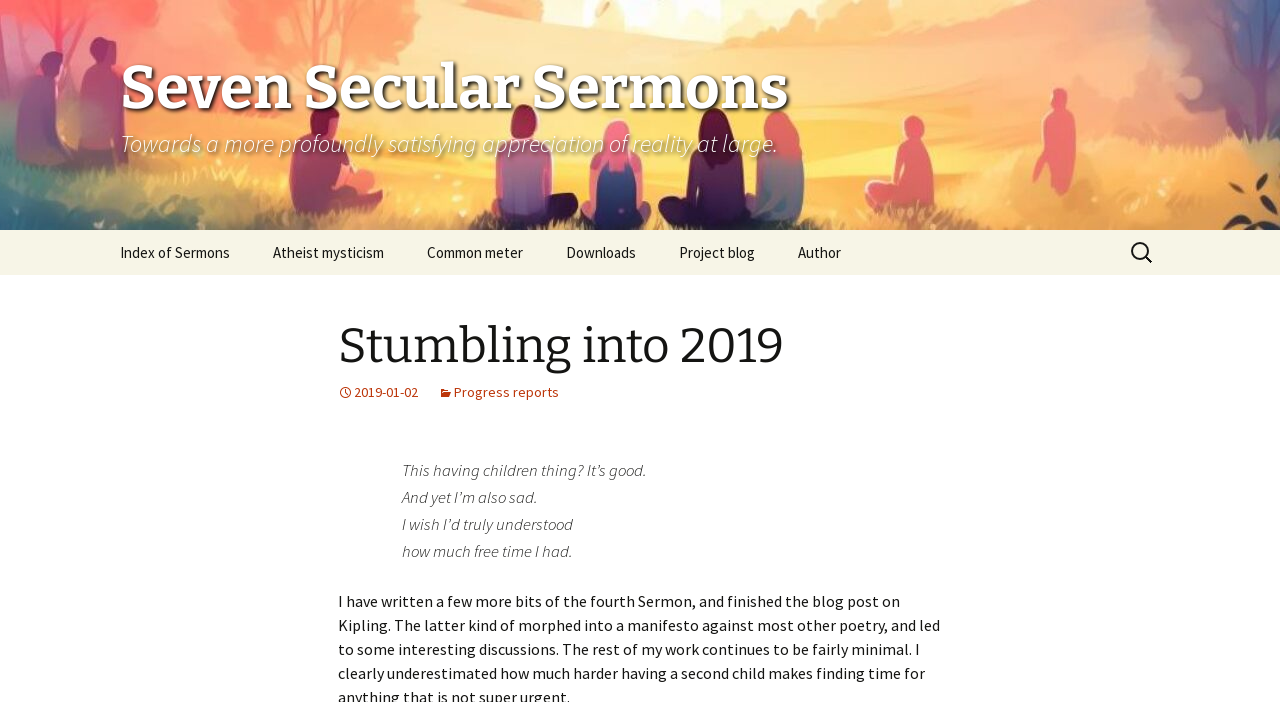Please identify the coordinates of the bounding box for the clickable region that will accomplish this instruction: "Read the author's page".

[0.608, 0.328, 0.673, 0.392]